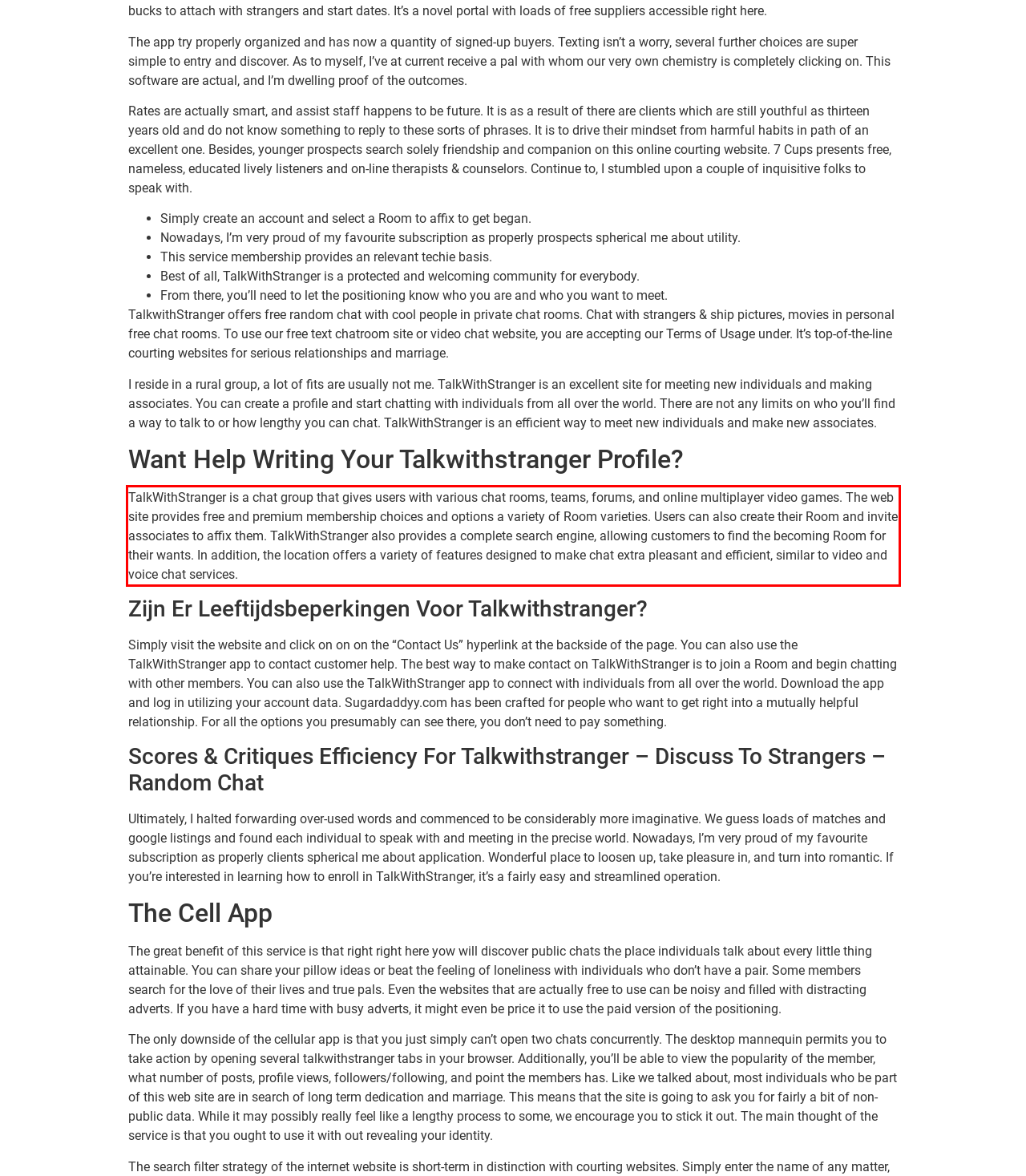Please look at the webpage screenshot and extract the text enclosed by the red bounding box.

TalkWithStranger is a chat group that gives users with various chat rooms, teams, forums, and online multiplayer video games. The web site provides free and premium membership choices and options a variety of Room varieties. Users can also create their Room and invite associates to affix them. TalkWithStranger also provides a complete search engine, allowing customers to find the becoming Room for their wants. In addition, the location offers a variety of features designed to make chat extra pleasant and efficient, similar to video and voice chat services.